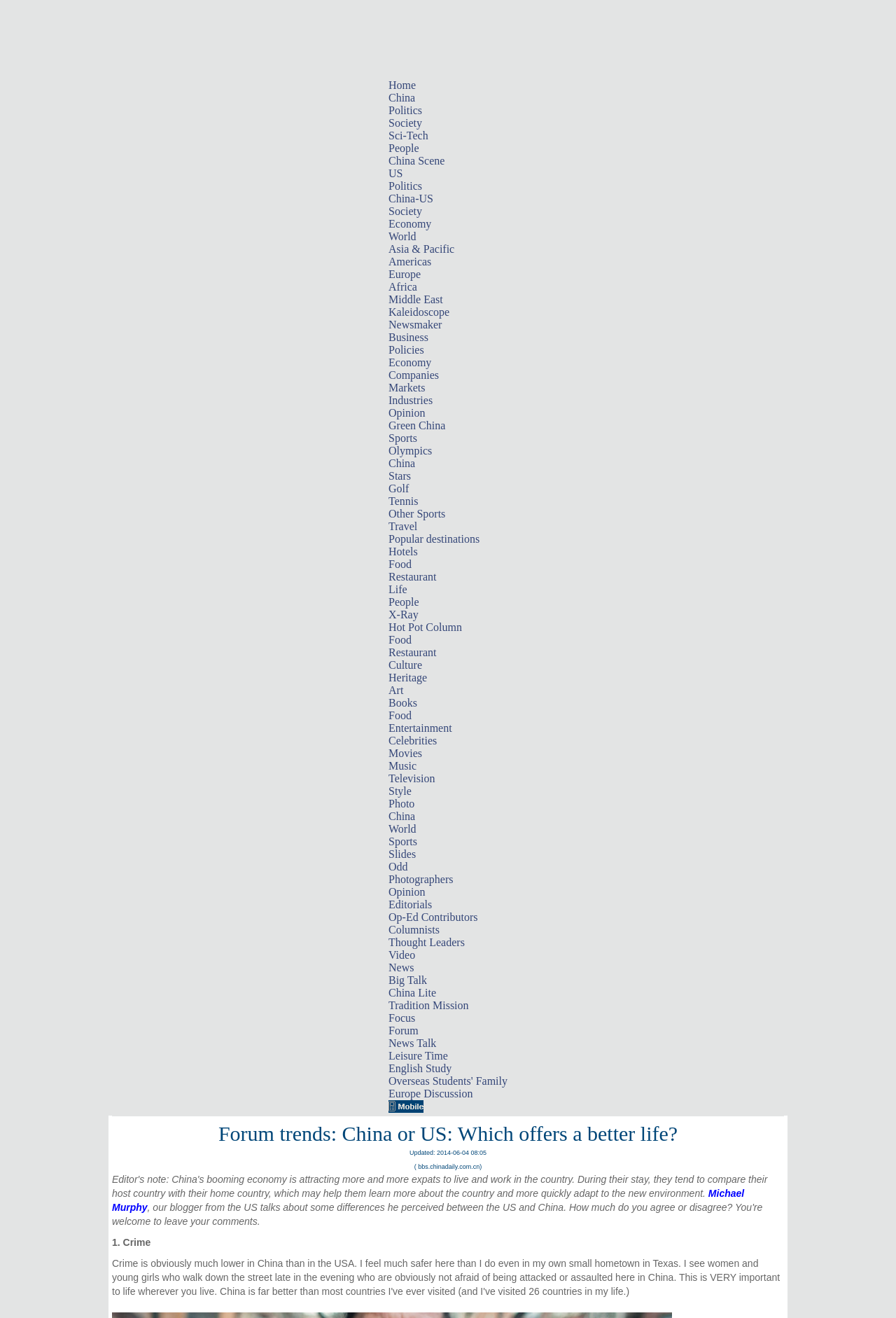Create a detailed narrative describing the layout and content of the webpage.

The webpage is a news portal with a wide range of categories and topics. At the top, there is a forum trends section with a title "China or US: Which offers a better life?" and an Op-Ed Contributors section. Below this section, there is a navigation menu with multiple categories, including Home, China, Politics, Society, Sci-Tech, People, China Scene, US, and many others. These categories are arranged horizontally and take up most of the width of the page.

Each category has a list of subtopics or links underneath it, which are also arranged horizontally. For example, under the "Sports" category, there are links to Olympics, China, Stars, Golf, Tennis, and Other Sports. Similarly, under the "Entertainment" category, there are links to Celebrities, Movies, Music, Television, and Style.

The links and categories are densely packed, with little whitespace between them. The overall layout is organized, with clear headings and concise text, making it easy to navigate and find specific topics of interest.